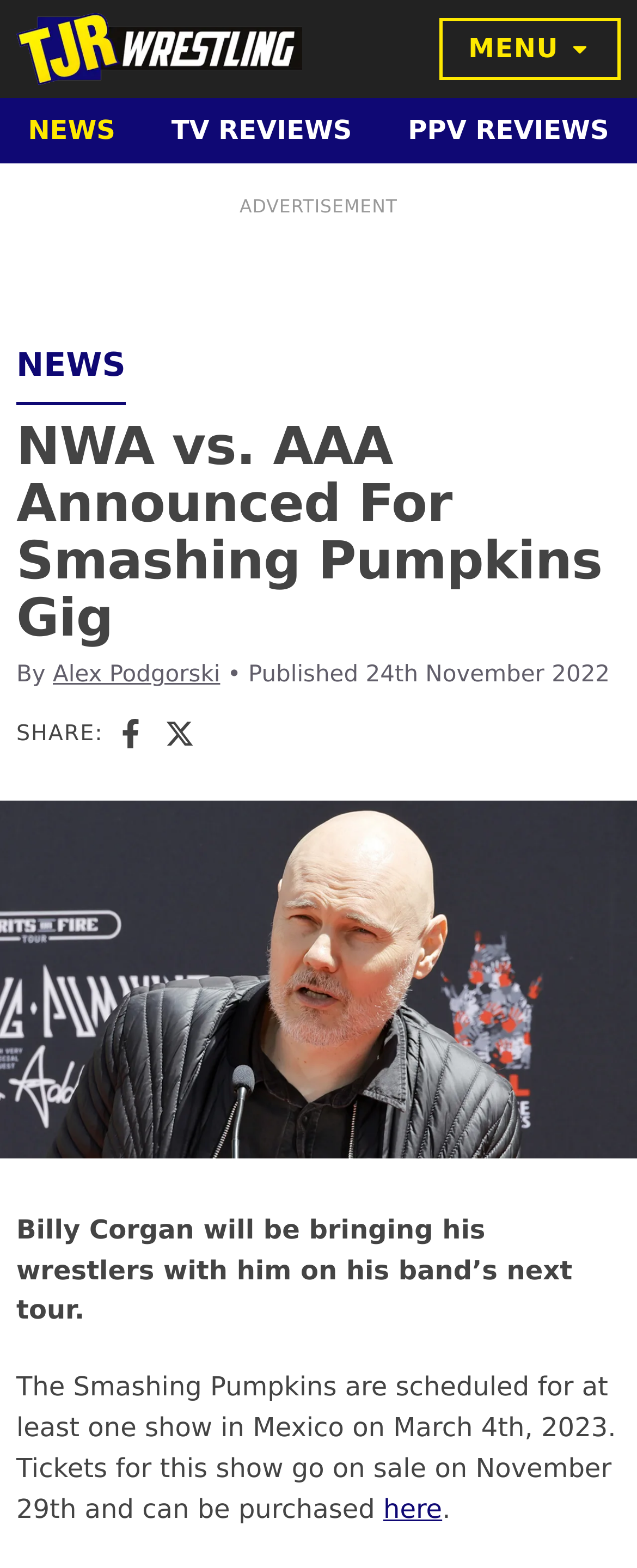What is the name of the author of the article?
Using the image provided, answer with just one word or phrase.

Alex Podgorski